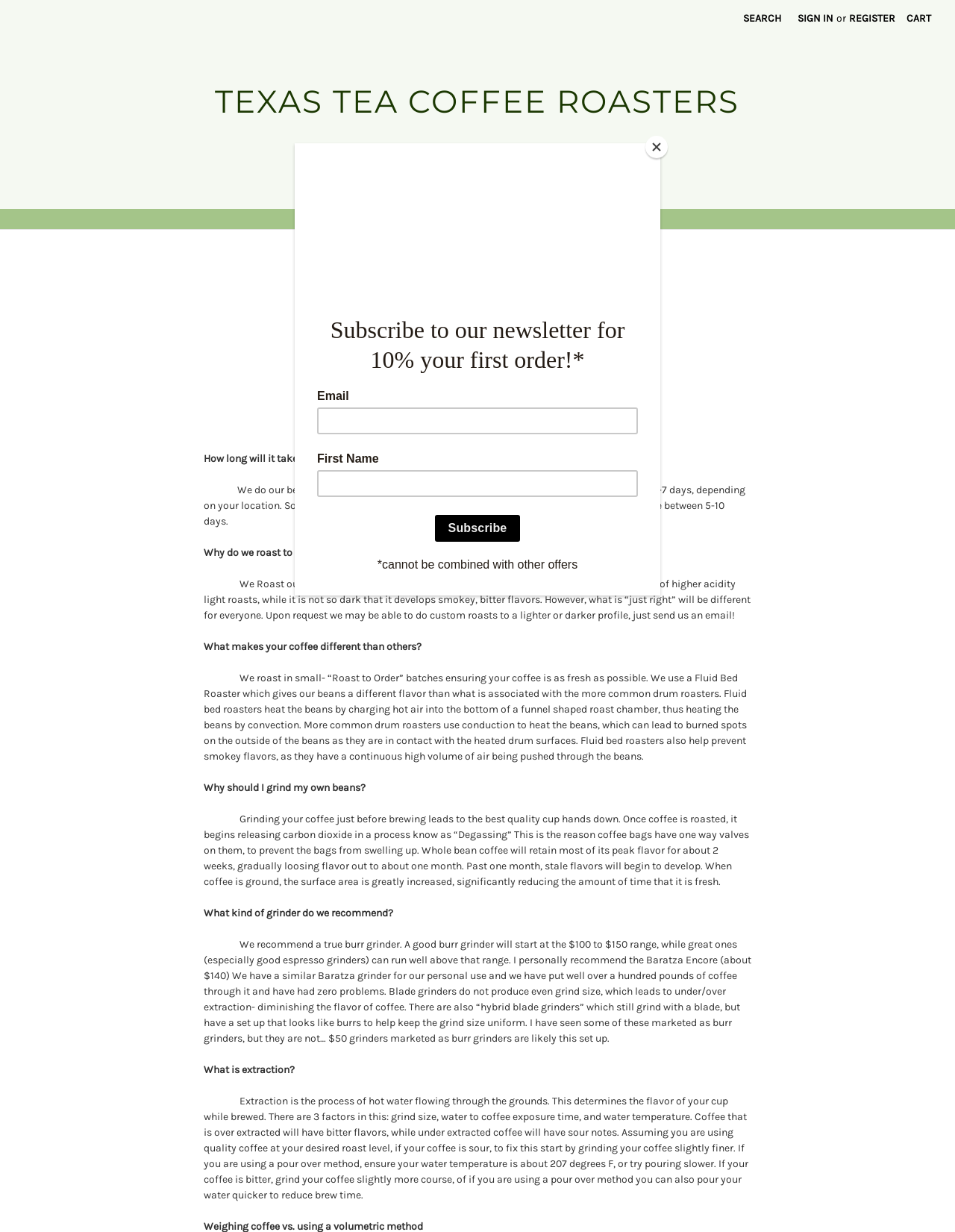Could you find the bounding box coordinates of the clickable area to complete this instruction: "Register for a new account"?

[0.881, 0.0, 0.946, 0.03]